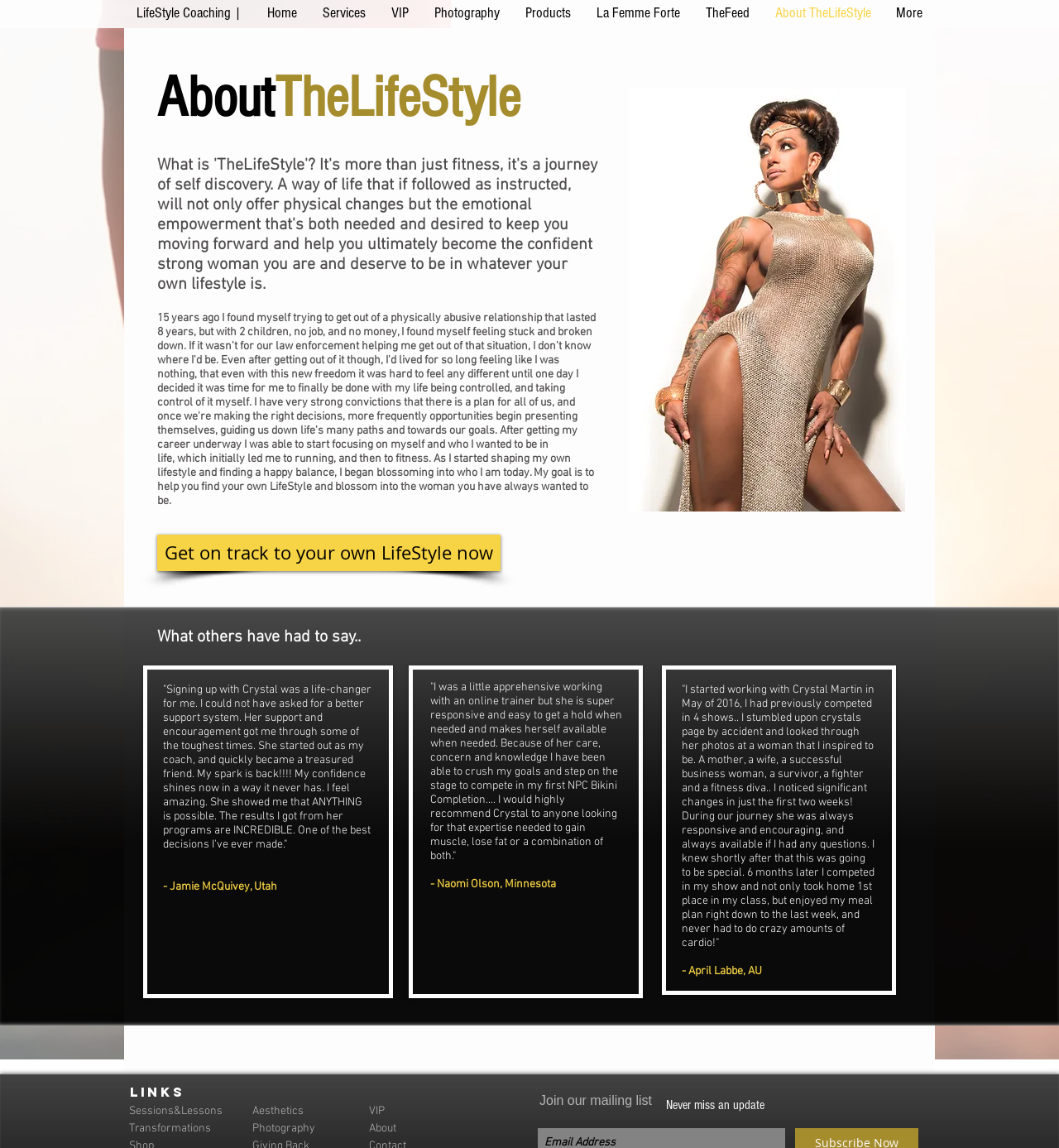Create a detailed summary of all the visual and textual information on the webpage.

The webpage is about TheLifeStyle, a lifestyle coaching service provided by Crystal Martin. At the top of the page, there is a navigation bar with links to different sections of the website, including Home, Services, Products, La Femme Forte, TheFeed, About TheLifeStyle, and More.

Below the navigation bar, there is a main section that takes up most of the page. It starts with a heading "About TheLifeStyle" followed by a brief introduction to Crystal Martin's personal story, which includes her experience of being in an abusive relationship and how she transformed her life.

To the right of the introduction, there is a large background image of Crystal Martin, which takes up about half of the page's width. Below the image, there is a call-to-action link "Get on track to your own LifeStyle now".

The page then features a section with testimonials from clients who have worked with Crystal Martin. There are three testimonials, each with a quote from a client, followed by their name and location. The testimonials are arranged in a vertical column, with the first one starting from the top-left of the section and the last one ending at the bottom-right.

At the bottom of the page, there are several links to other sections of the website, including Sessions & Lessons, Transformations, Aesthetics, Photography, VIP, and About. There is also a section to join the mailing list, with a prompt to "Never miss an update".